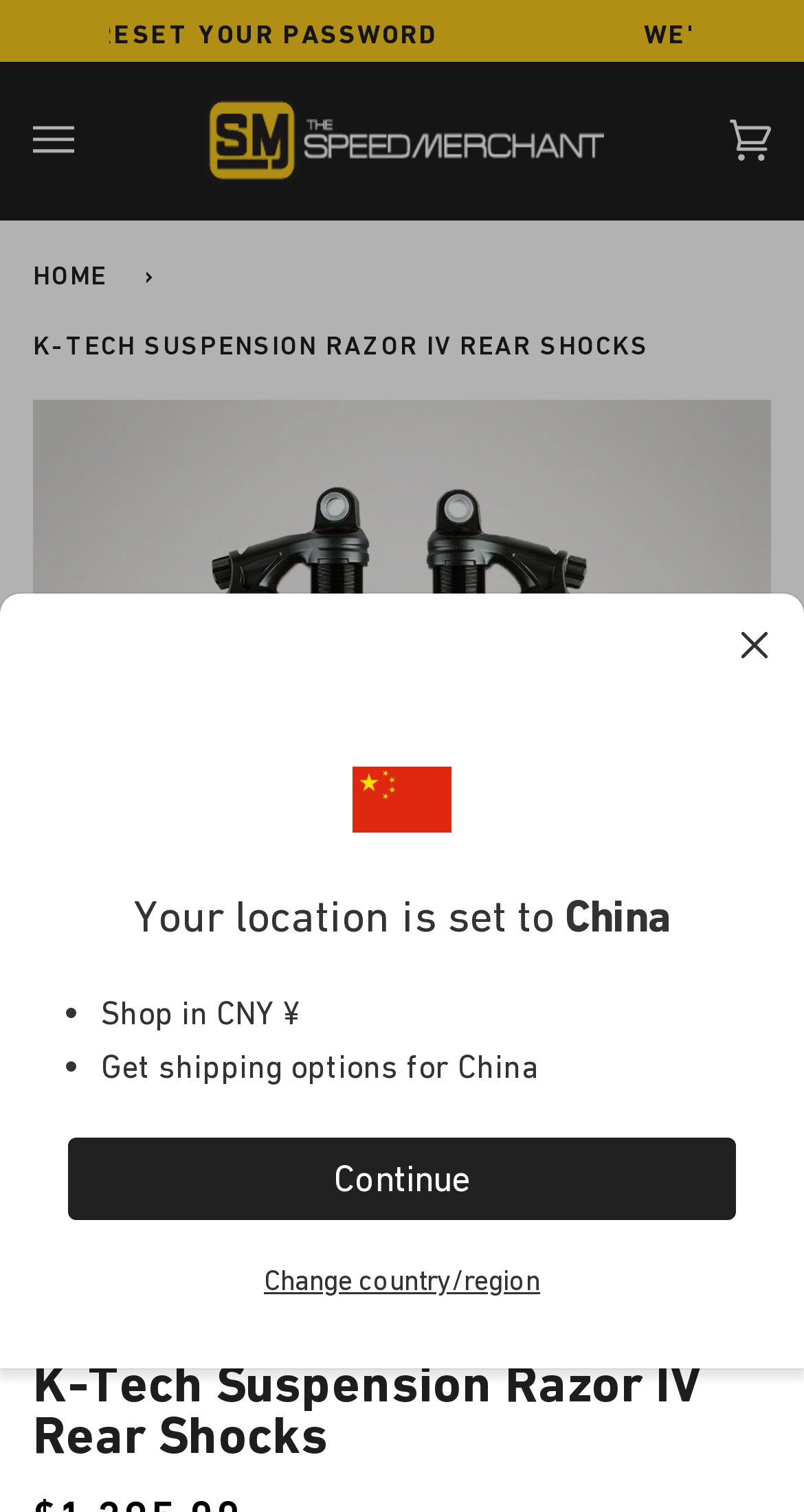What type of product is being displayed?
Give a thorough and detailed response to the question.

I analyzed the content of the page and found that the product being displayed is the 'K-Tech Suspension Razor IV Rear Shocks'.